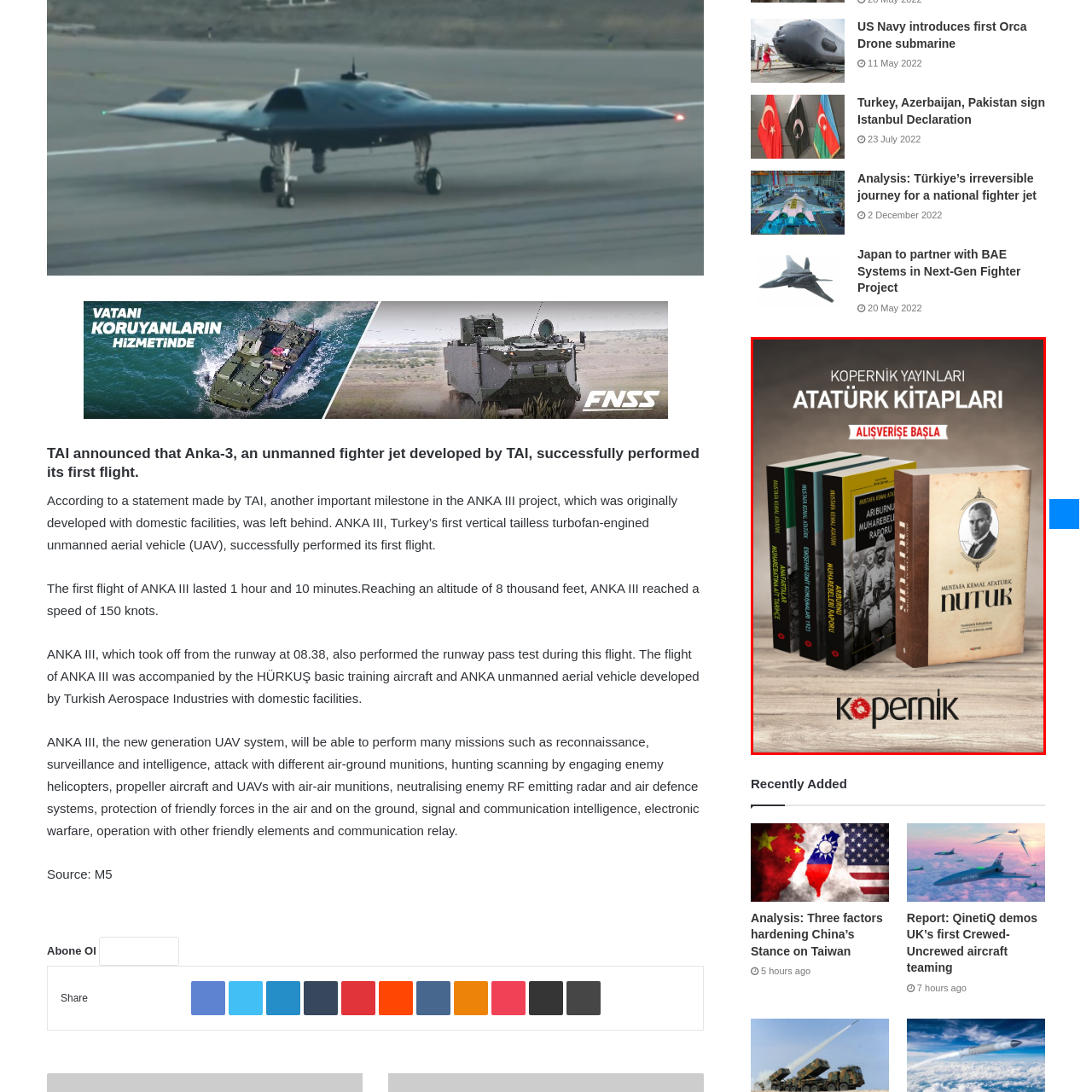Describe the contents of the image that is surrounded by the red box in a detailed manner.

The image showcases a collection of books published by Kopernik, focusing on works related to Mustafa Kemal Atatürk, the founder of modern Turkey. Prominently featured is "Nutuk," a critical address by Atatürk, presented alongside three additional titles highlighting significant historical events and military reports related to his era. The vibrant design emphasizes the title "Kopernik Yayınları Atatürk Kitapları," inviting viewers to explore and purchase these literary works. This visual material serves as a promotional graphic, enhancing the visibility of Atatürk’s writings and thought while underscoring the importance of his legacy in Turkish history.